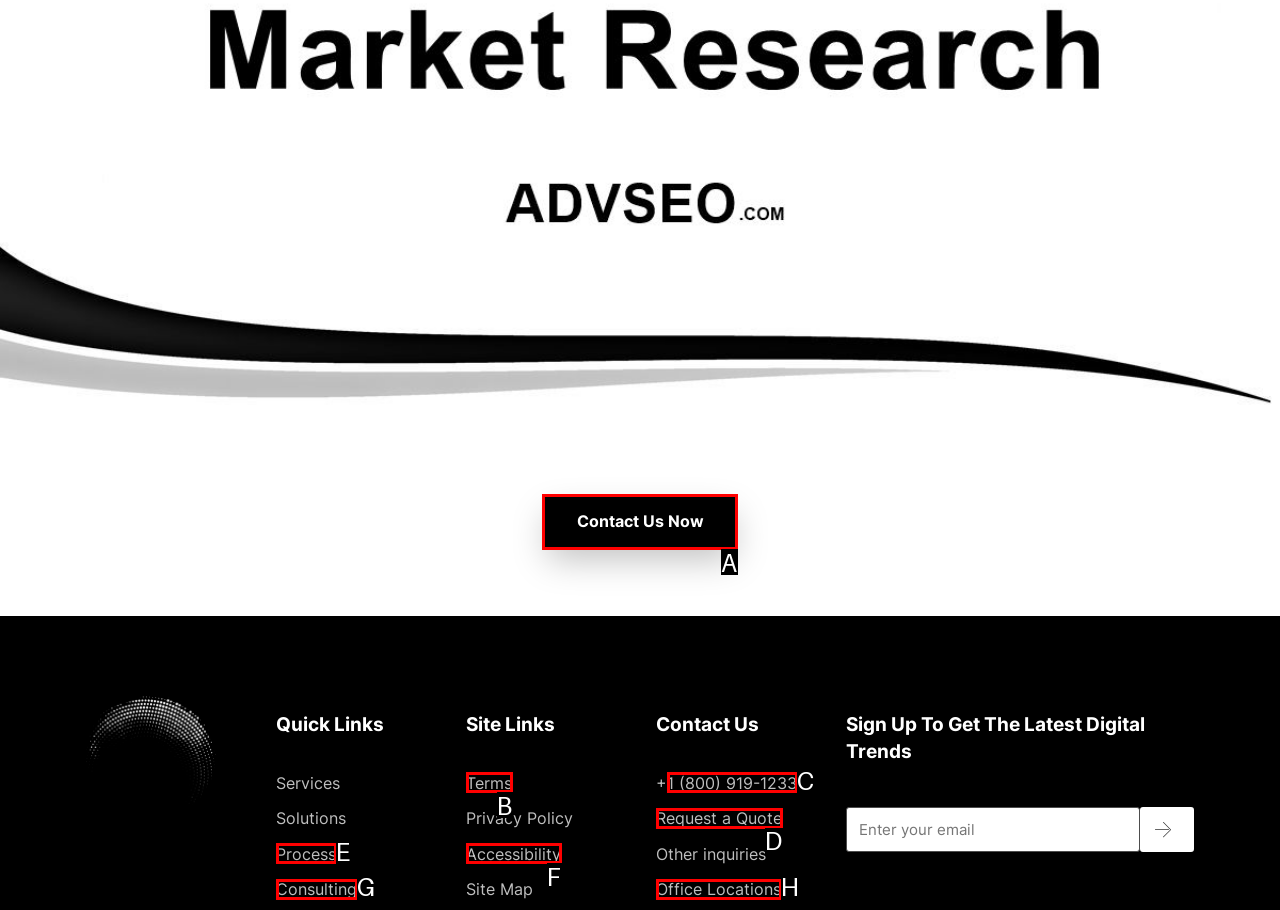What letter corresponds to the UI element to complete this task: Click on the 'HIGHLIGHTS' link
Answer directly with the letter.

None